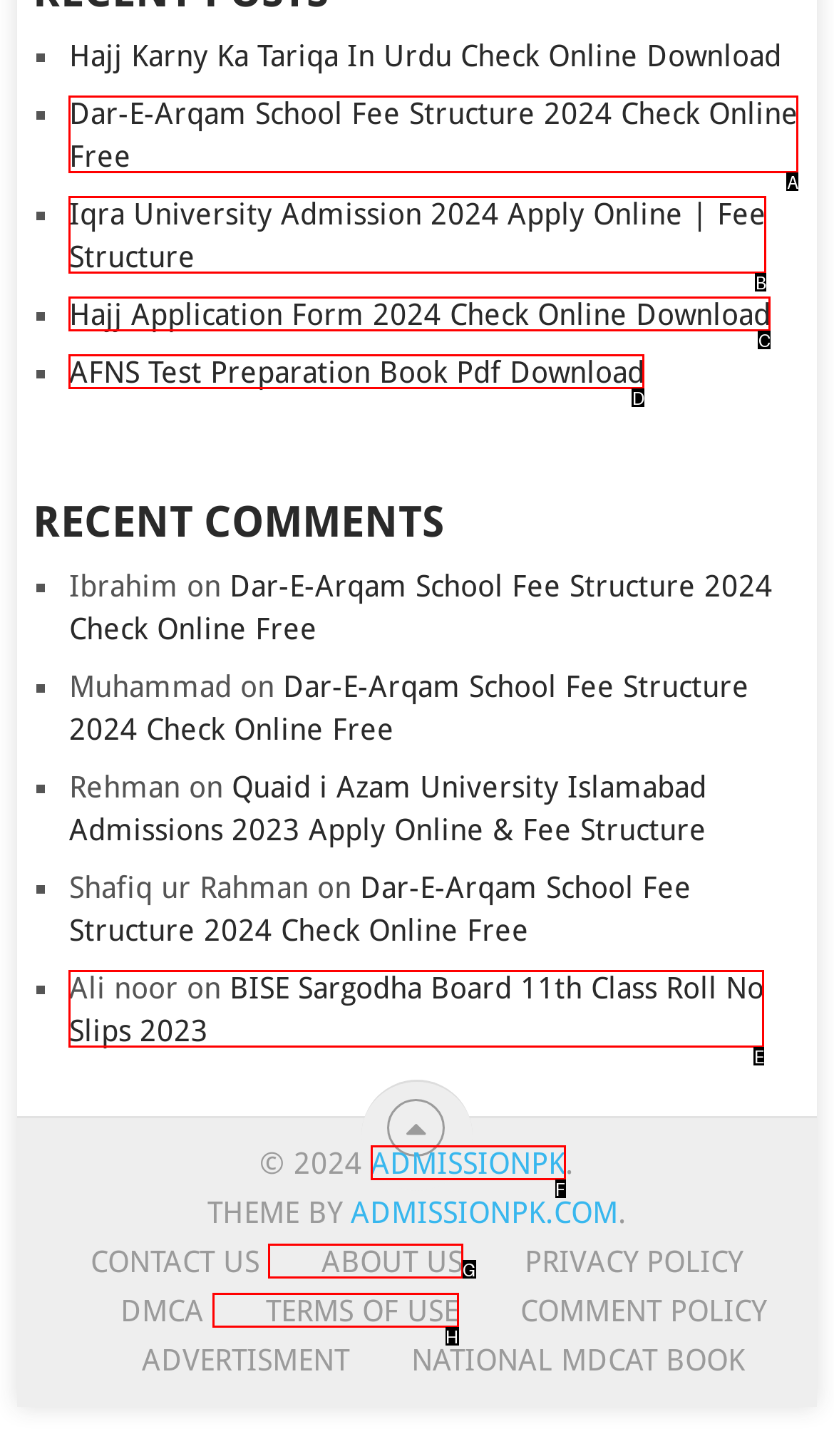Pick the option that corresponds to: Terms of Use
Provide the letter of the correct choice.

H